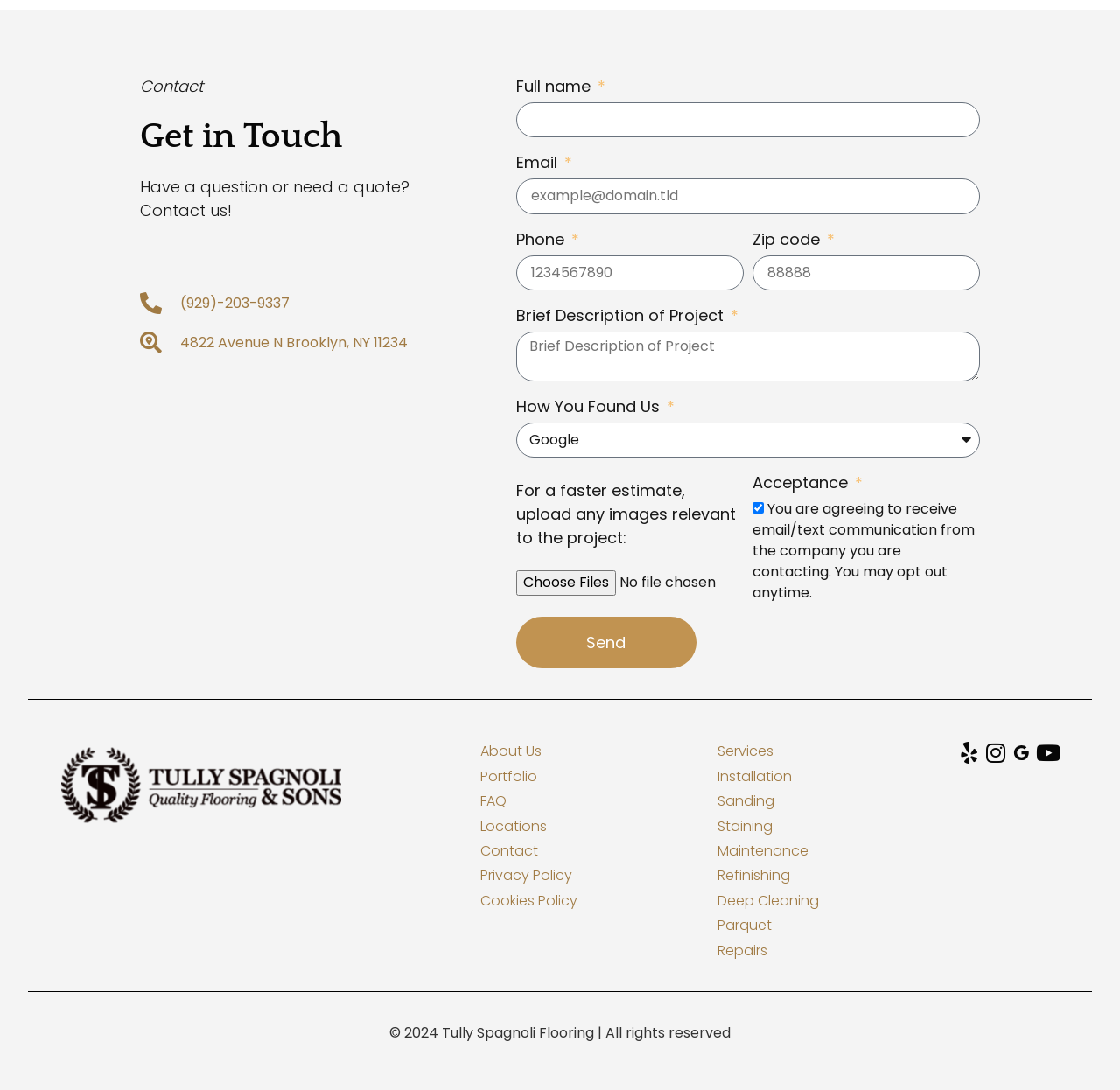Please give a short response to the question using one word or a phrase:
What is the company's phone number?

(929)-203-9337